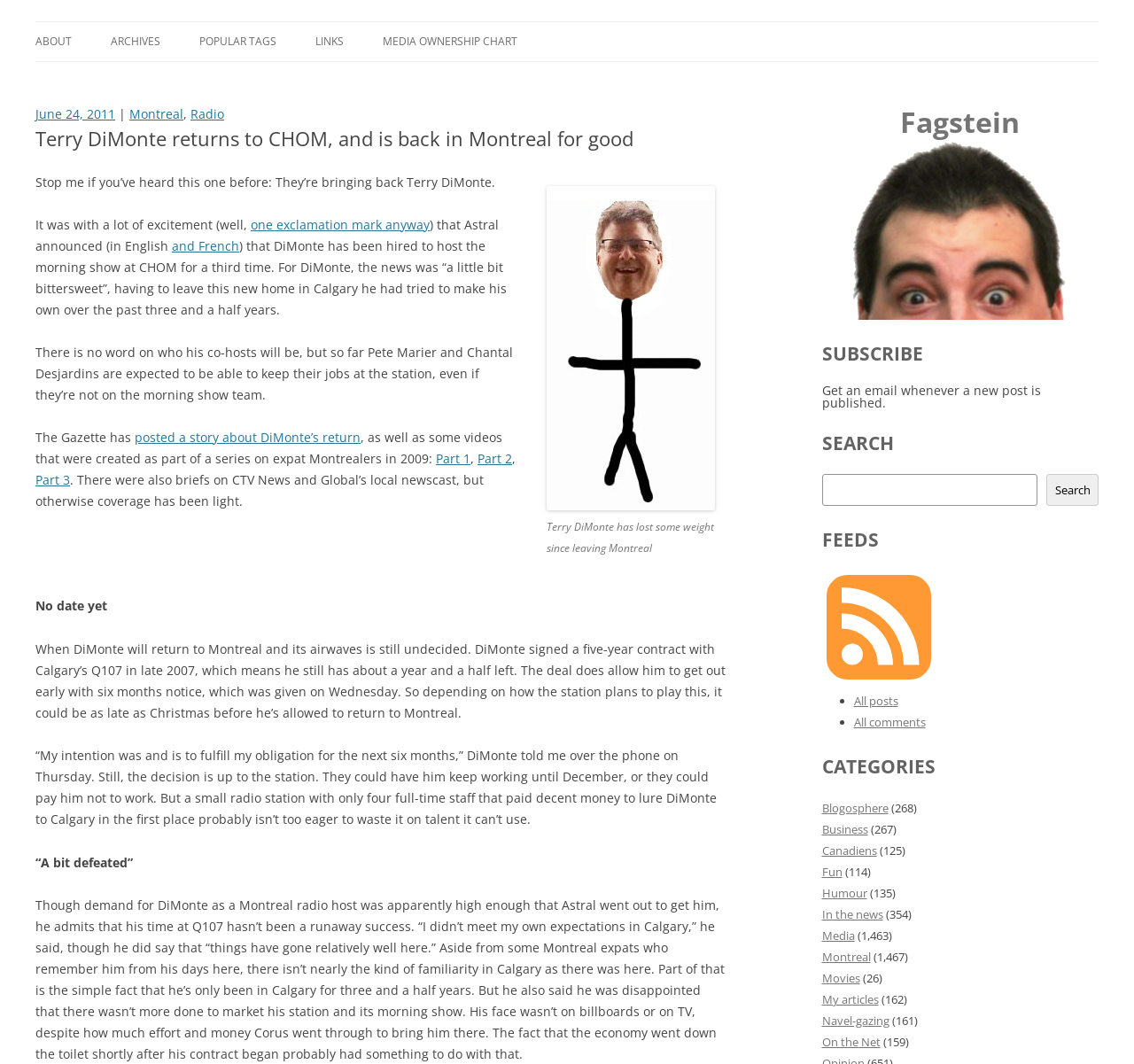How long is Terry DiMonte's contract with Calgary's Q107? Examine the screenshot and reply using just one word or a brief phrase.

Five years